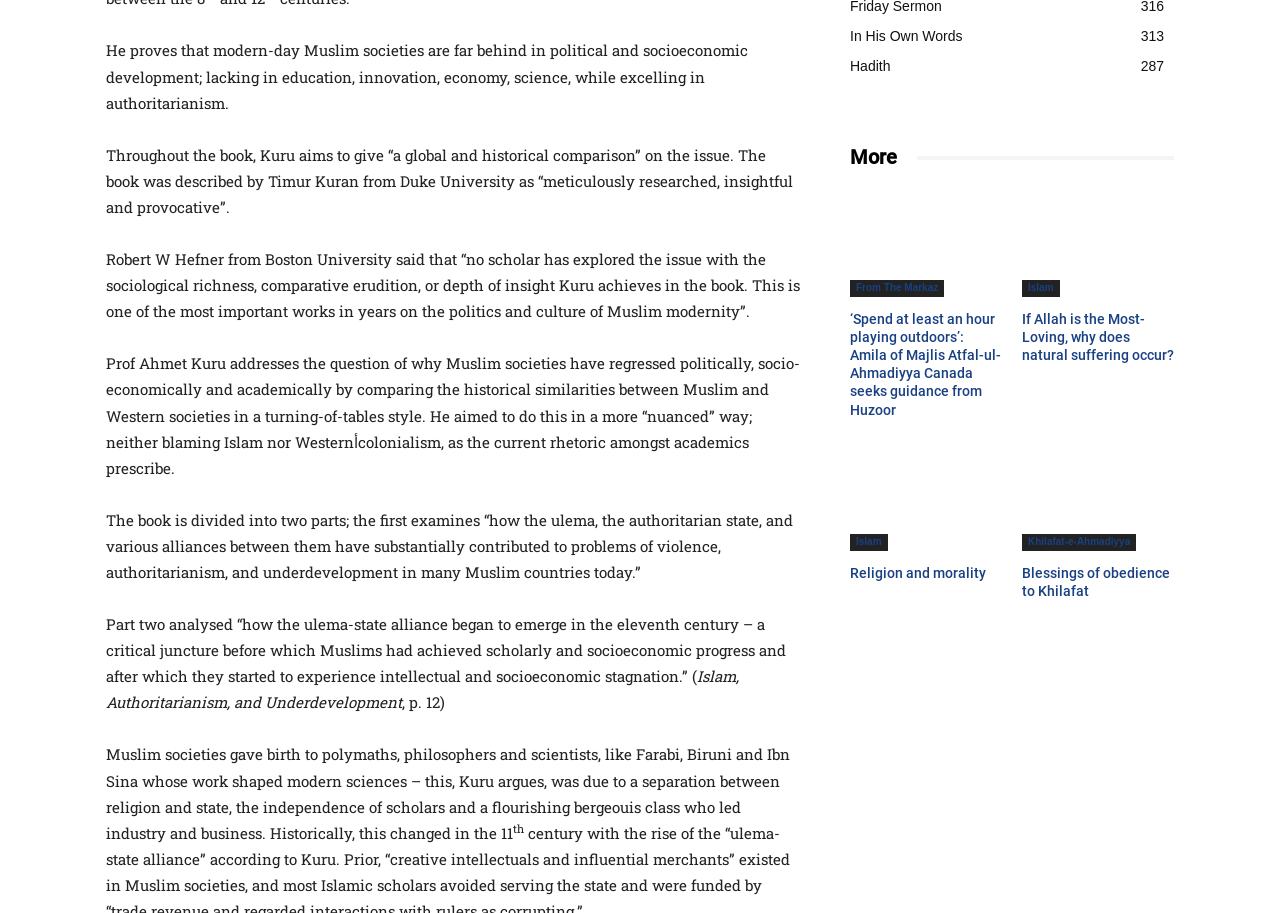What is the name of the university mentioned in the text?
Respond to the question with a well-detailed and thorough answer.

The name of the university is mentioned in the text, where it is stated that 'Timur Kuran from Duke University said that “no scholar has explored the issue with the sociological richness, comparative erudition, or depth of insight Kuru achieves in the book.”'.